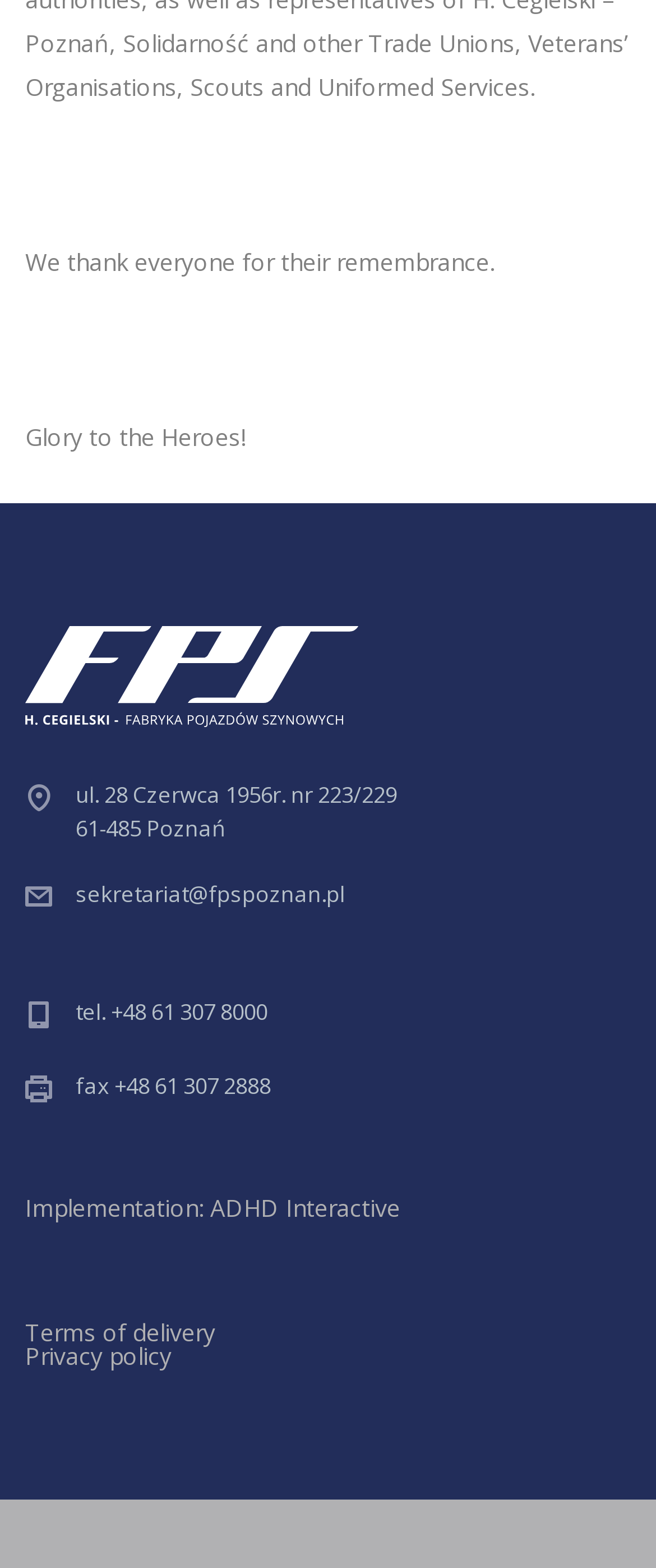What are the available contact methods?
Please provide a single word or phrase based on the screenshot.

email, phone, fax